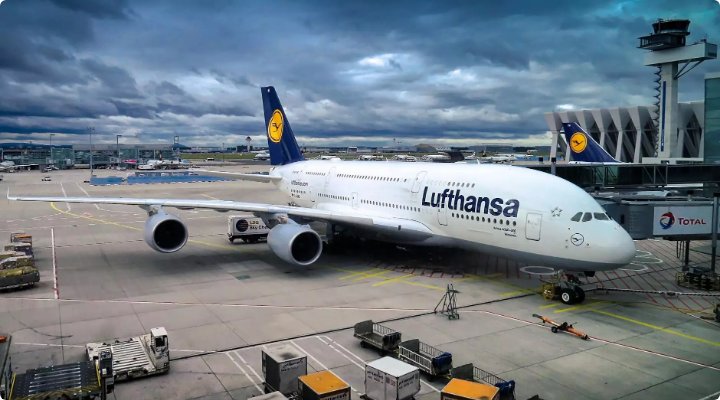Compose a detailed narrative for the image.

The image captures a majestic Lufthansa Airbus A380, one of the largest passenger aircraft in the world, stationed at an airport terminal. The plane, prominently displaying the Lufthansa logo and branding, is parked on the tarmac, surrounded by cargo containers and ground support equipment. The background features a modern airport infrastructure, including control towers and terminal buildings, highlighting the bustling nature of air travel. A dramatic sky filled with moody clouds adds depth and ambiance to the scene, suggesting a dynamic weather environment. This striking image embodies the scale and significance of international aviation, showcasing Lufthansa's commitment to connecting destinations worldwide.